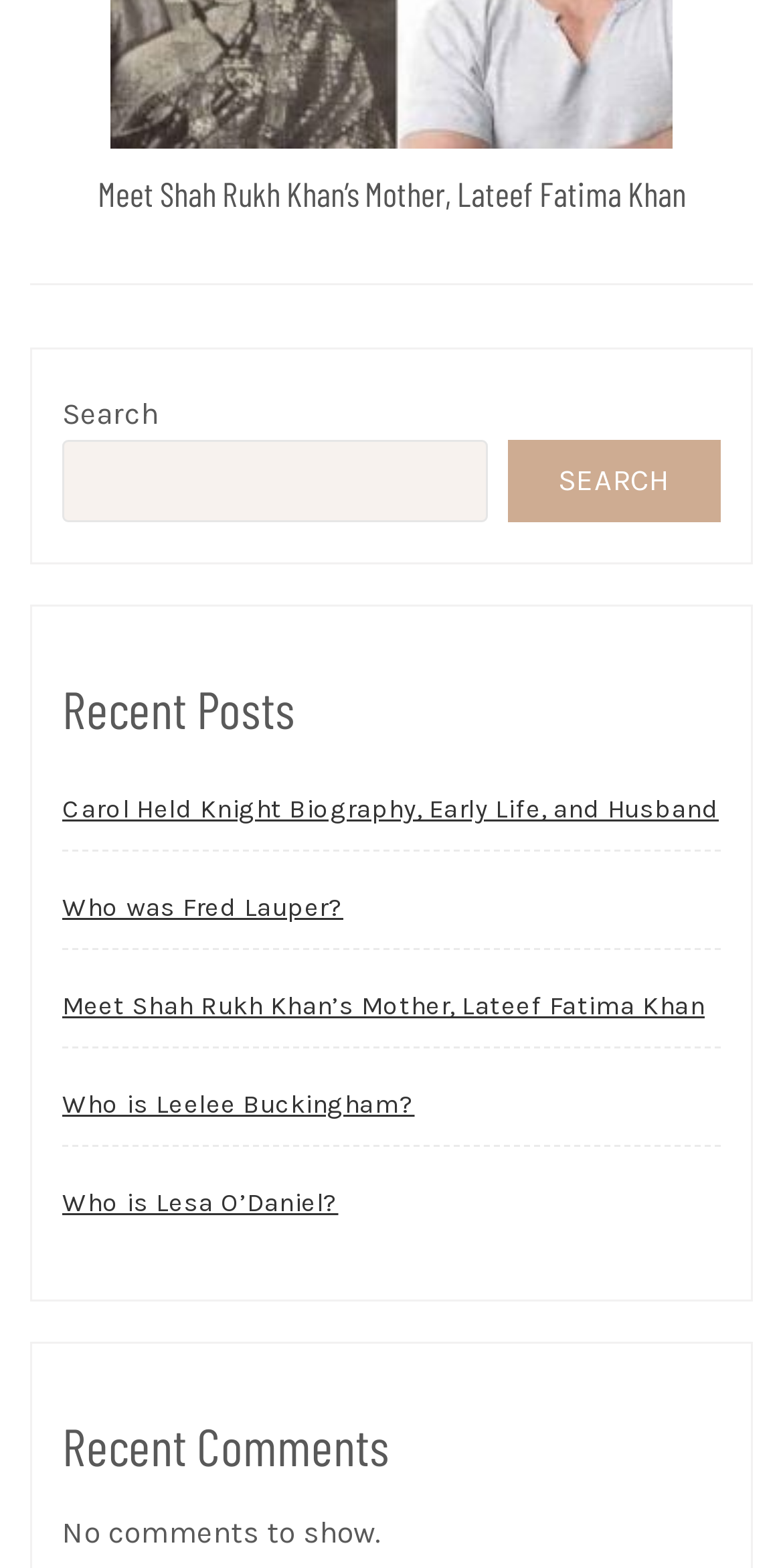Determine the bounding box coordinates of the section I need to click to execute the following instruction: "Read about Carol Held Knight". Provide the coordinates as four float numbers between 0 and 1, i.e., [left, top, right, bottom].

[0.079, 0.491, 0.918, 0.542]